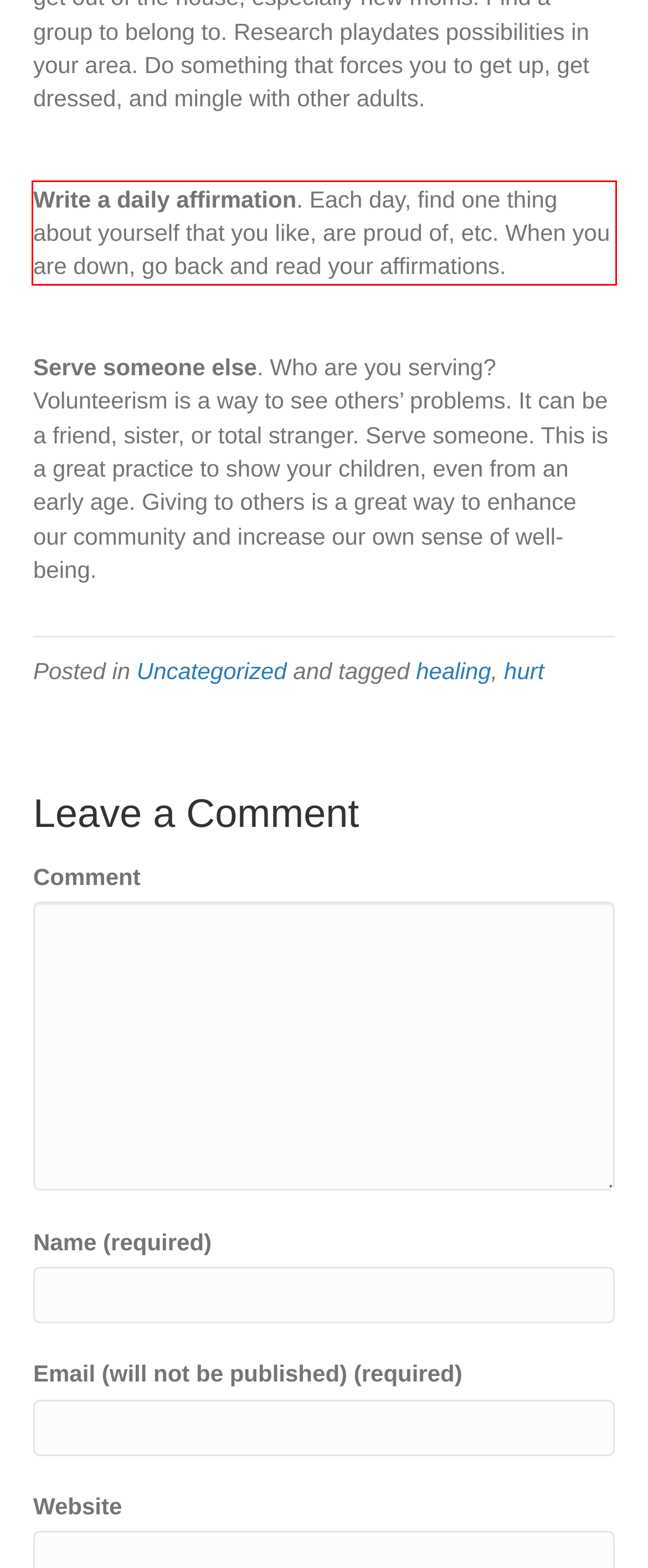Examine the webpage screenshot, find the red bounding box, and extract the text content within this marked area.

Write a daily affirmation. Each day, find one thing about yourself that you like, are proud of, etc. When you are down, go back and read your affirmations.